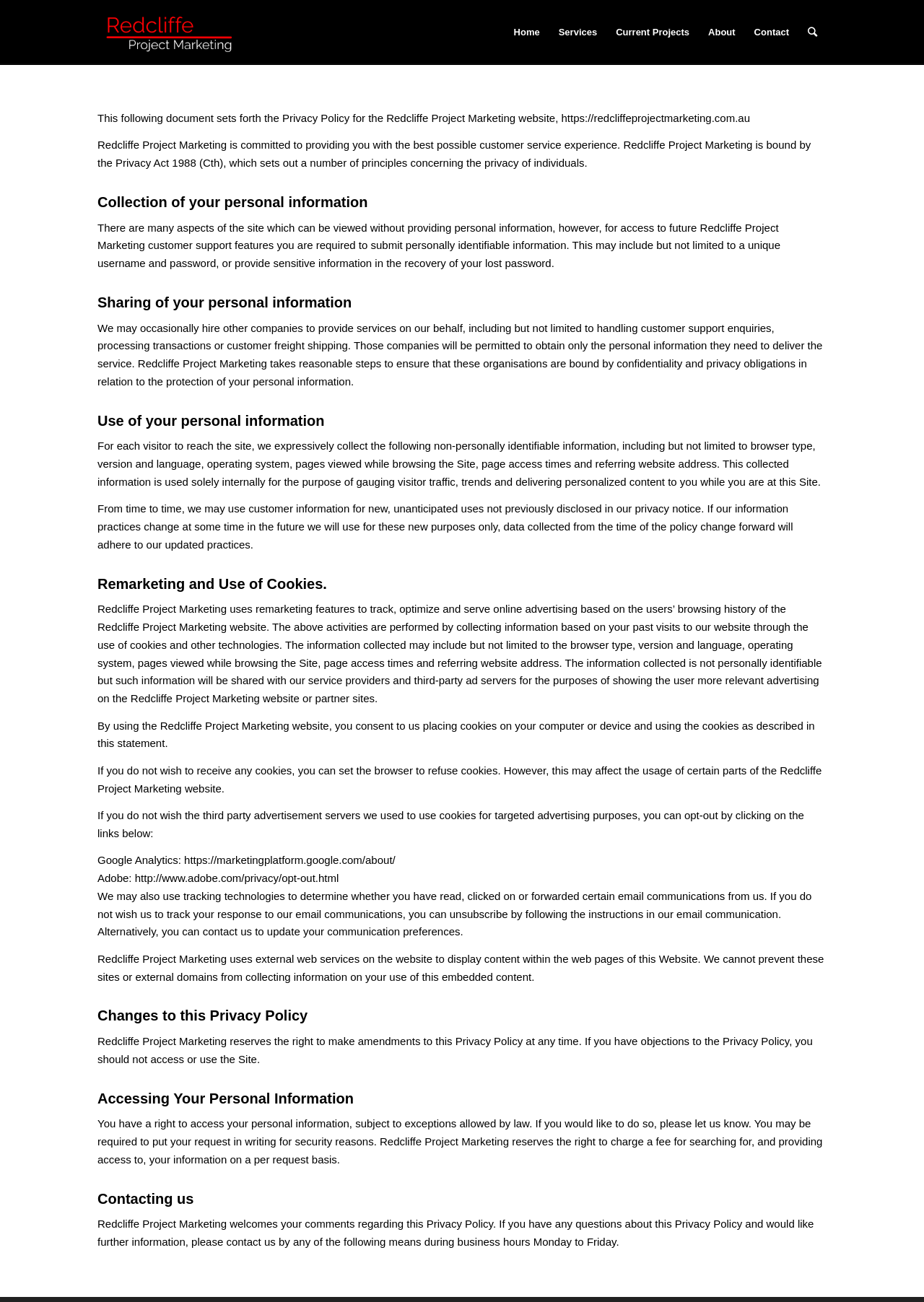What is the policy on sharing personal information?
Based on the screenshot, respond with a single word or phrase.

With service providers and third-party ad servers